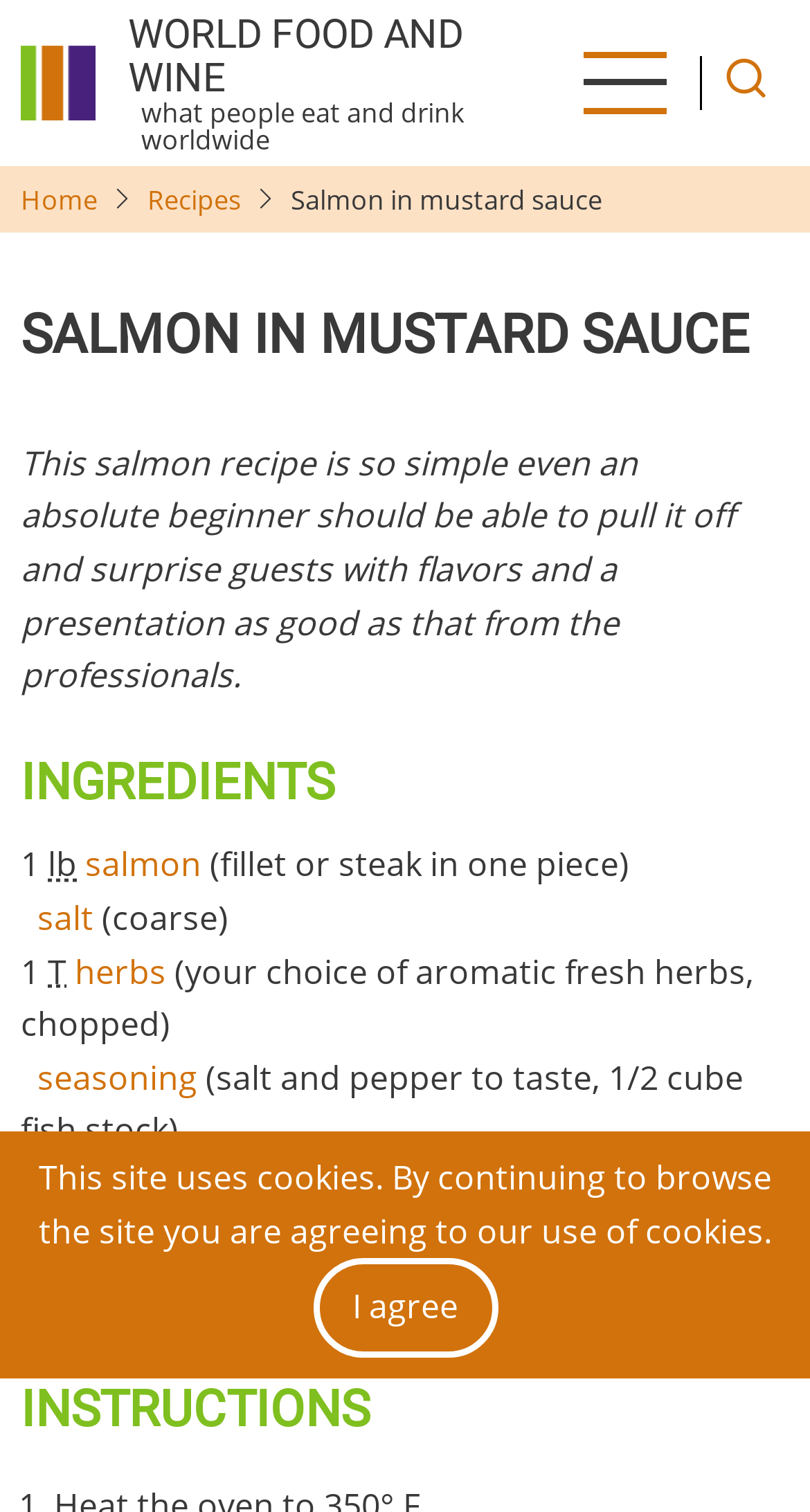How many ingredients are listed?
Refer to the image and respond with a one-word or short-phrase answer.

11